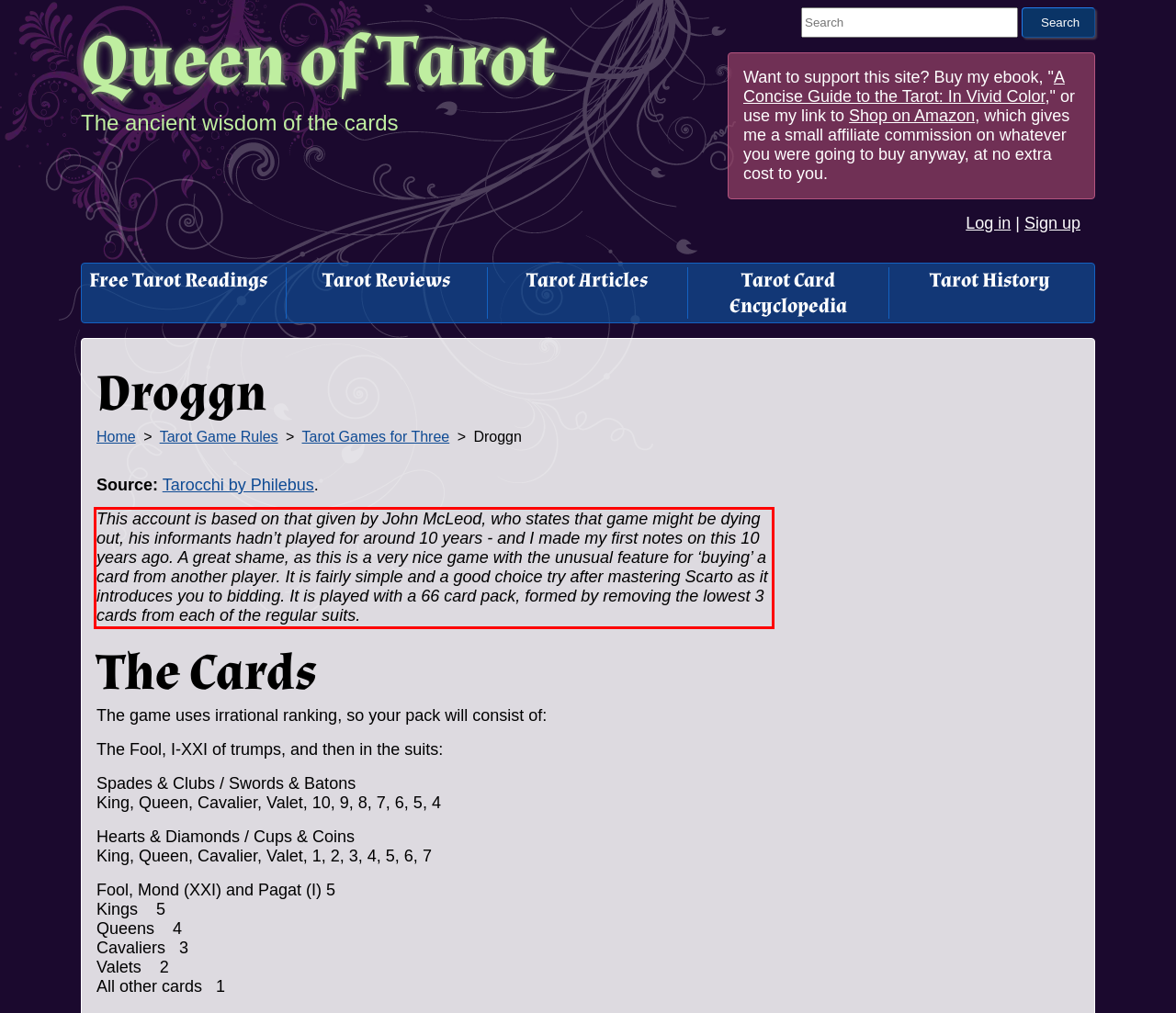Identify and extract the text within the red rectangle in the screenshot of the webpage.

This account is based on that given by John McLeod, who states that game might be dying out, his informants hadn’t played for around 10 years - and I made my first notes on this 10 years ago. A great shame, as this is a very nice game with the unusual feature for ‘buying’ a card from another player. It is fairly simple and a good choice try after mastering Scarto as it introduces you to bidding. It is played with a 66 card pack, formed by removing the lowest 3 cards from each of the regular suits.